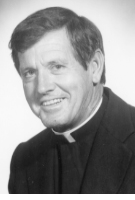Give an in-depth summary of the scene depicted in the image.

The image features Father Henry J. Murphy, MM, a dedicated priest and member of the Maryknoll Society. Known for his warm smile and compassionate presence, Father Murphy served in various capacities throughout his career. Born on June 21, 1926, he was ordained on June 14, 1958, and became a Maryknoll priest for 46 years. His life of service included mission work in Guatemala and development efforts in the United States. Father Murphy passed away on February 12, 2005, leaving behind a legacy of faith, leadership, and community engagement.